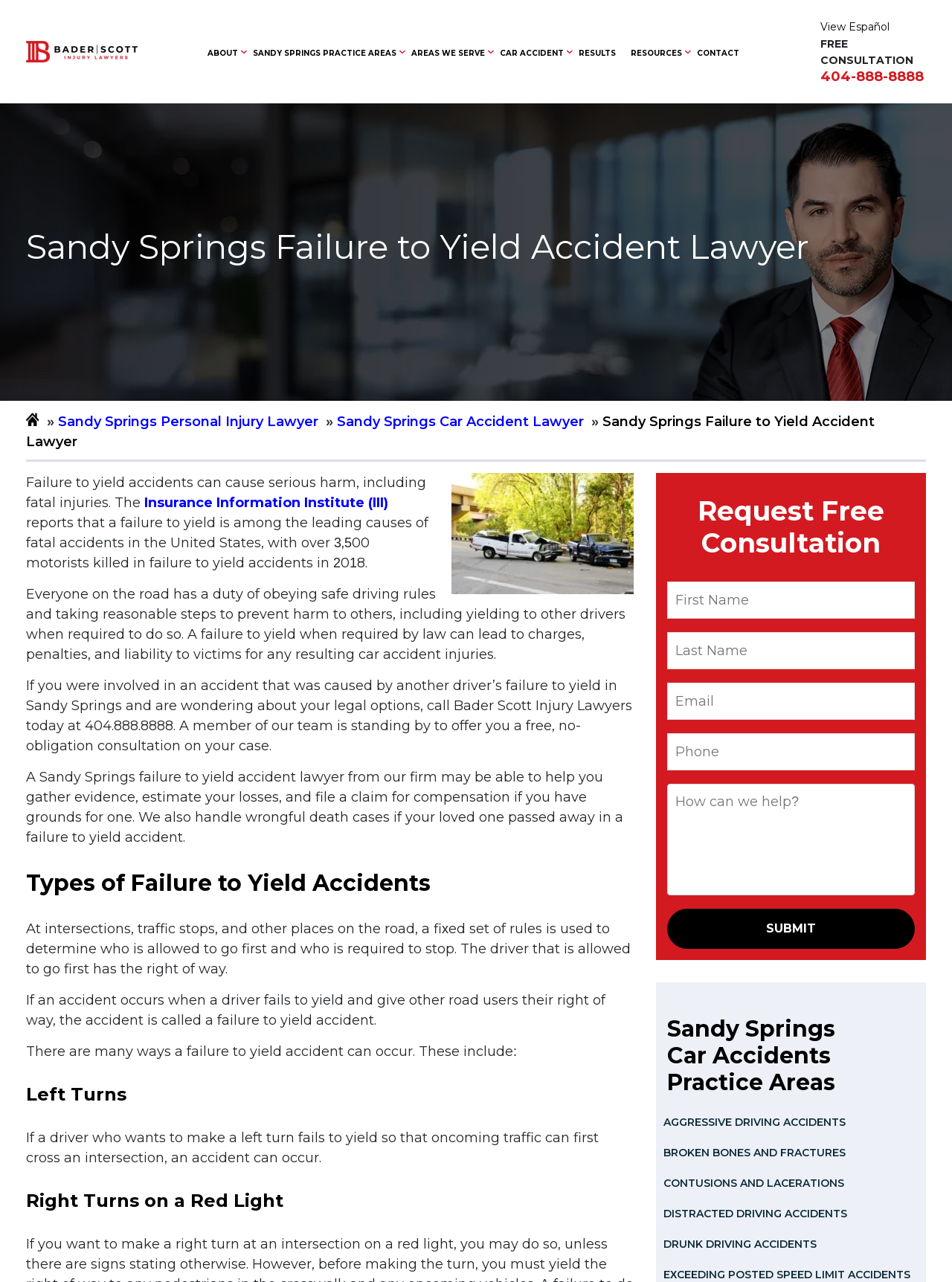Determine the bounding box coordinates for the UI element described. Format the coordinates as (top-left x, top-left y, bottom-right x, bottom-right y) and ensure all values are between 0 and 1. Element description: Sandy Springs Personal Injury Lawyer

[0.061, 0.323, 0.334, 0.335]